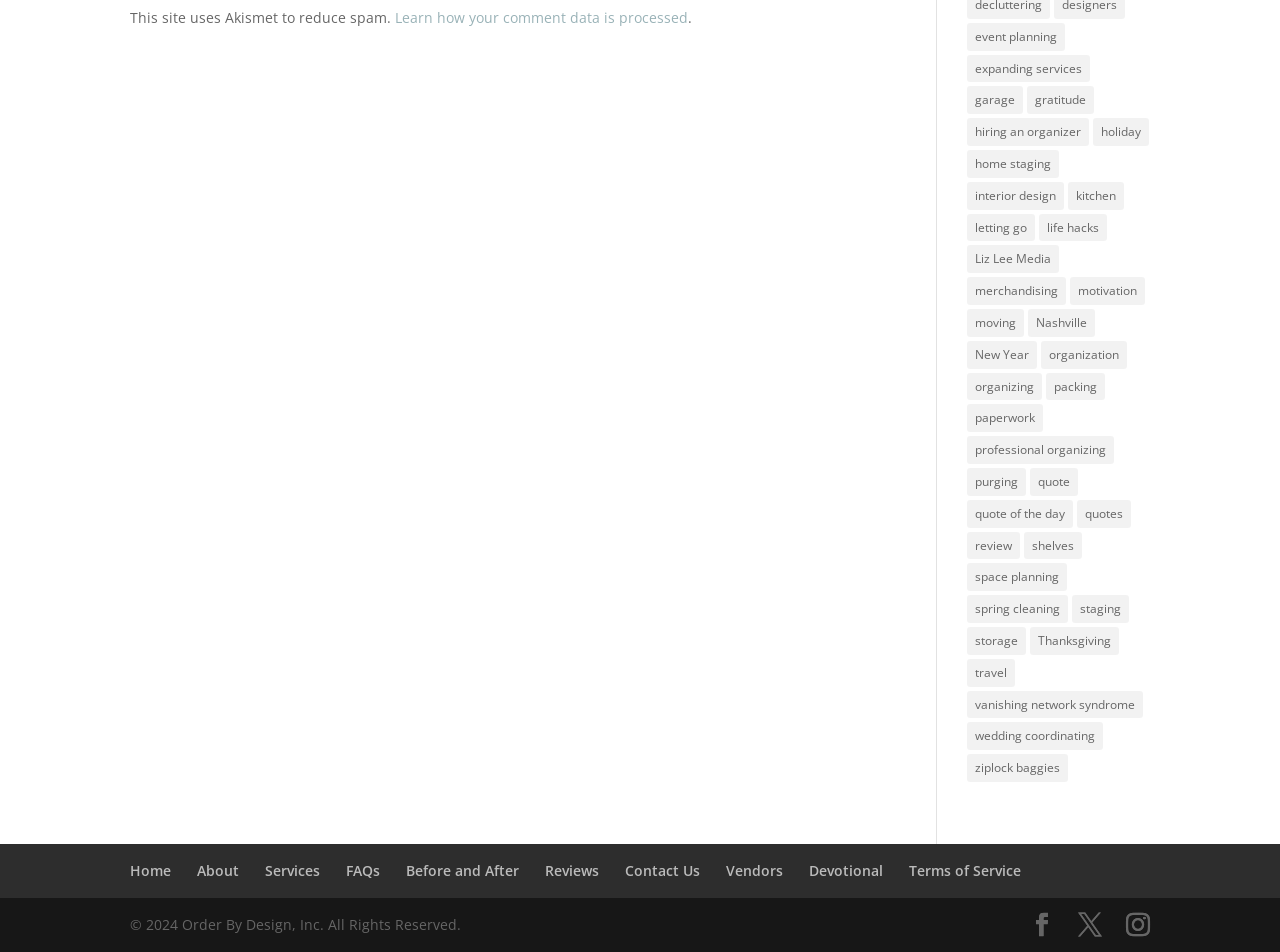What is the last item in the list of links?
From the image, provide a succinct answer in one word or a short phrase.

ziplock baggies